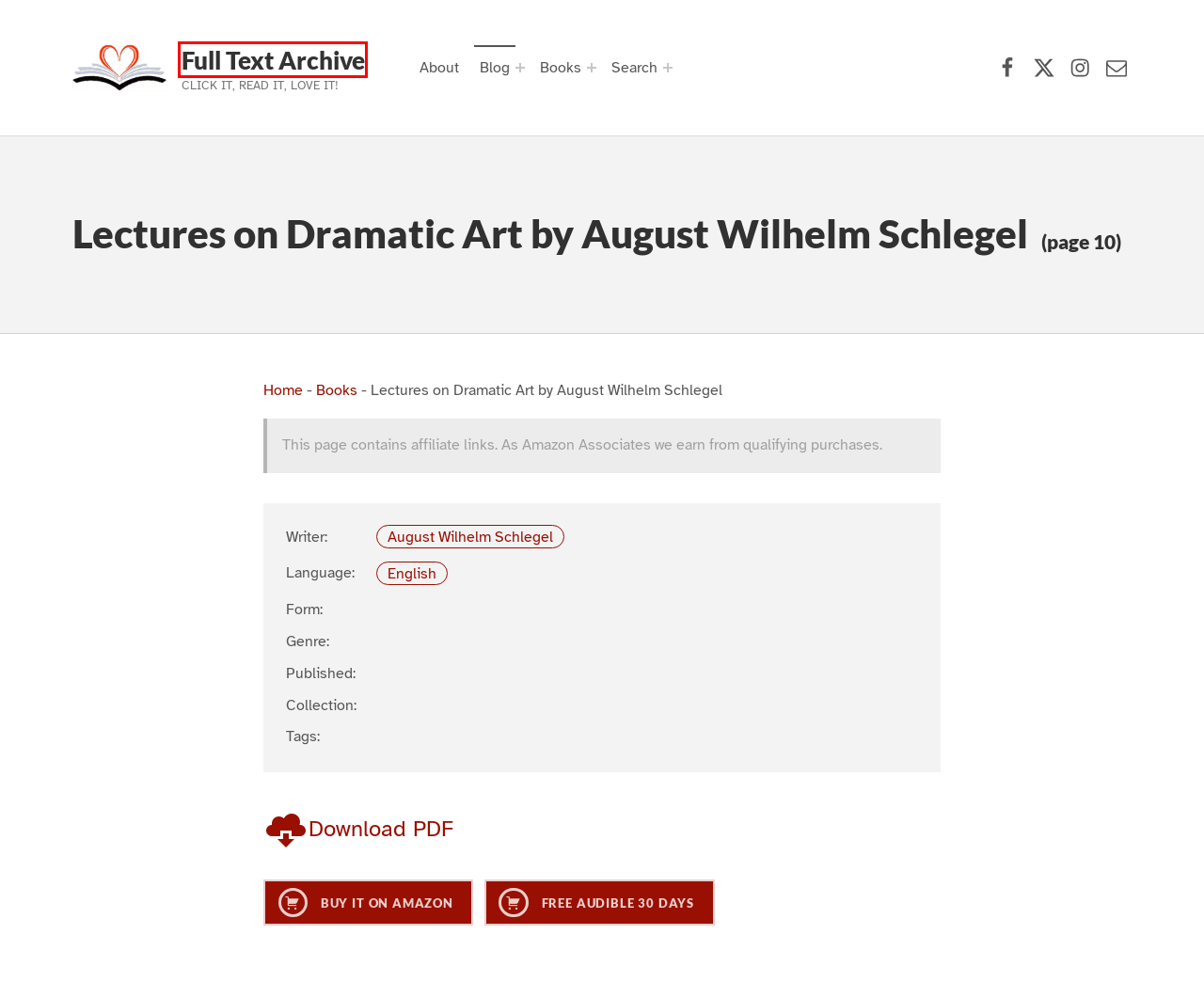You have been given a screenshot of a webpage, where a red bounding box surrounds a UI element. Identify the best matching webpage description for the page that loads after the element in the bounding box is clicked. Options include:
A. About Full Text Archive - How We Enable You to Do Things with Books
B. Lectures on Dramatic Art by August Wilhelm Schlegel
C. Full Text Archive - A Sanctuary for Book Lovers
D. Books - Full Text Archive
E. Advanced Search
F. English Fairy Tales by Joseph Jacobs
G. Genres
H. Amazon.com

C